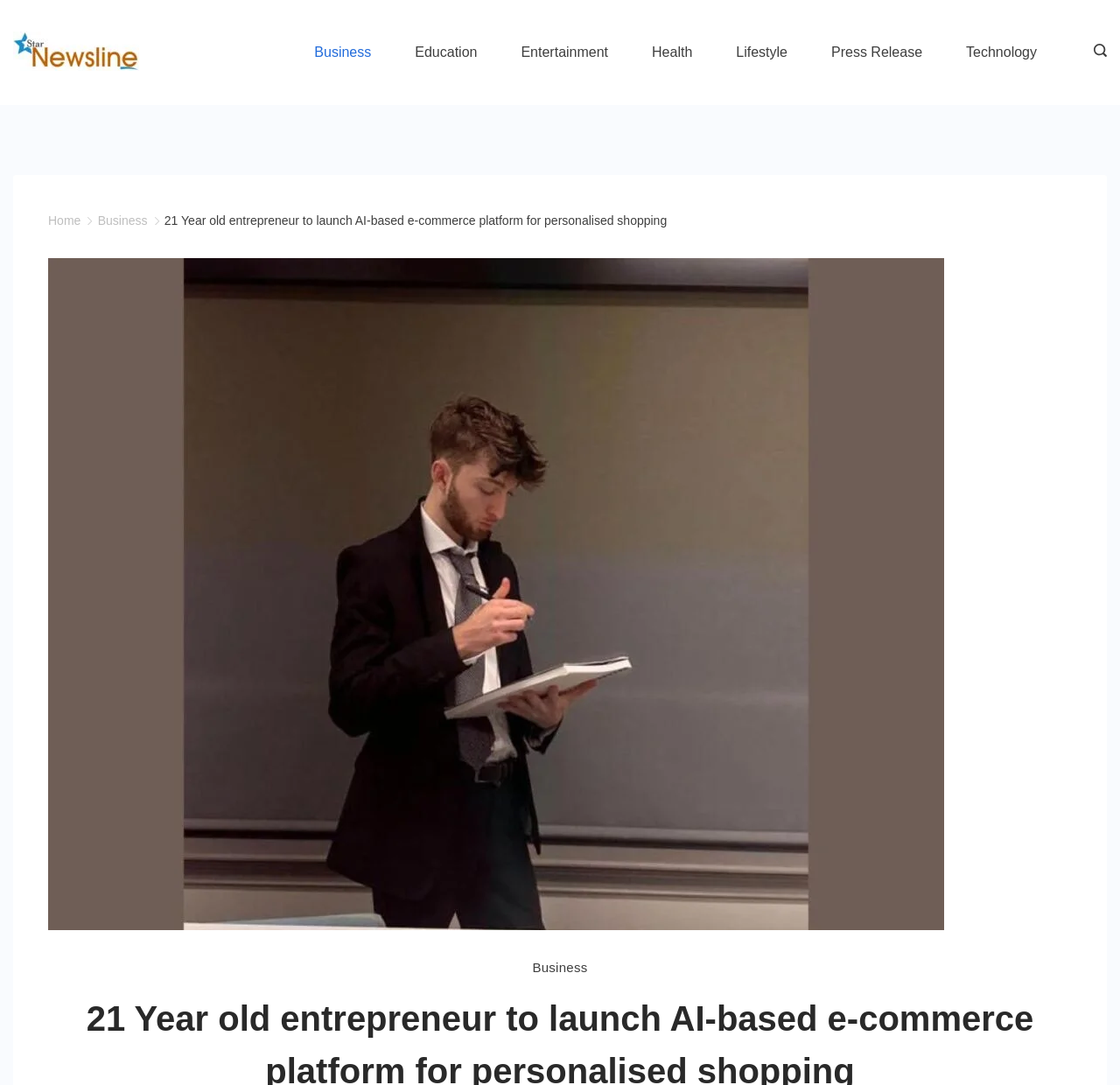Give a short answer to this question using one word or a phrase:
What is the icon next to the 'Search' button?

Search icon